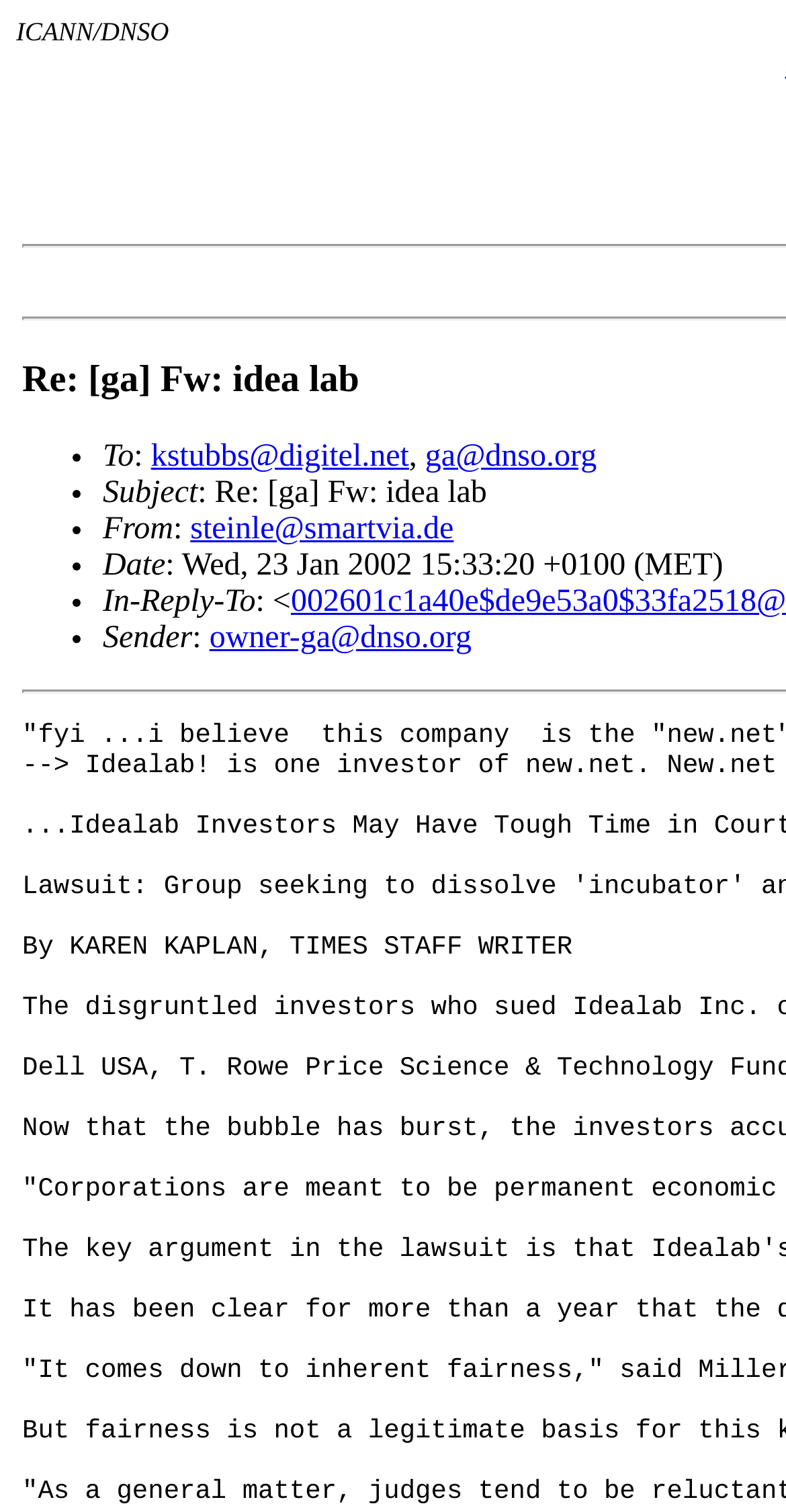Determine the bounding box coordinates of the UI element described by: "owner-ga@dnso.org".

[0.266, 0.411, 0.6, 0.434]